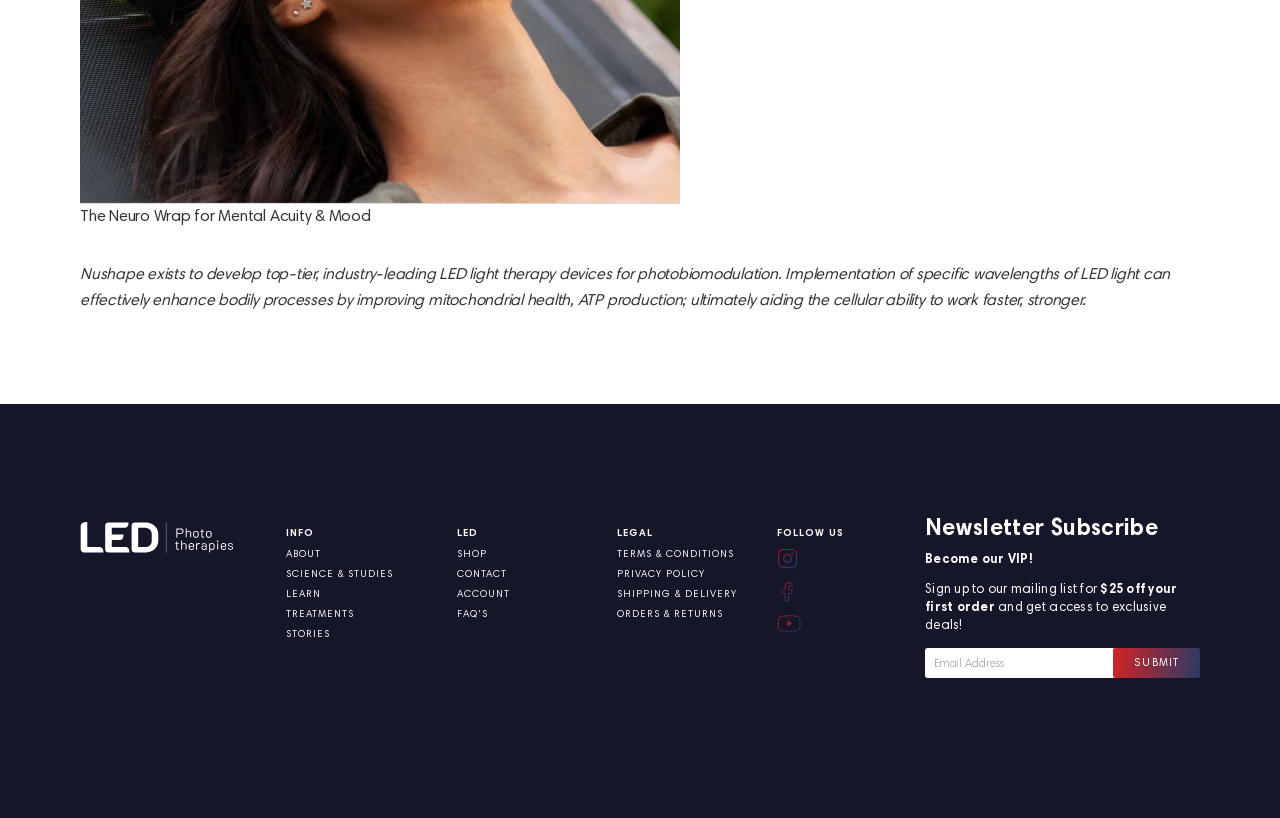Bounding box coordinates should be provided in the format (top-left x, top-left y, bottom-right x, bottom-right y) with all values between 0 and 1. Identify the bounding box for this UI element: Privacy Policy

[0.482, 0.691, 0.59, 0.715]